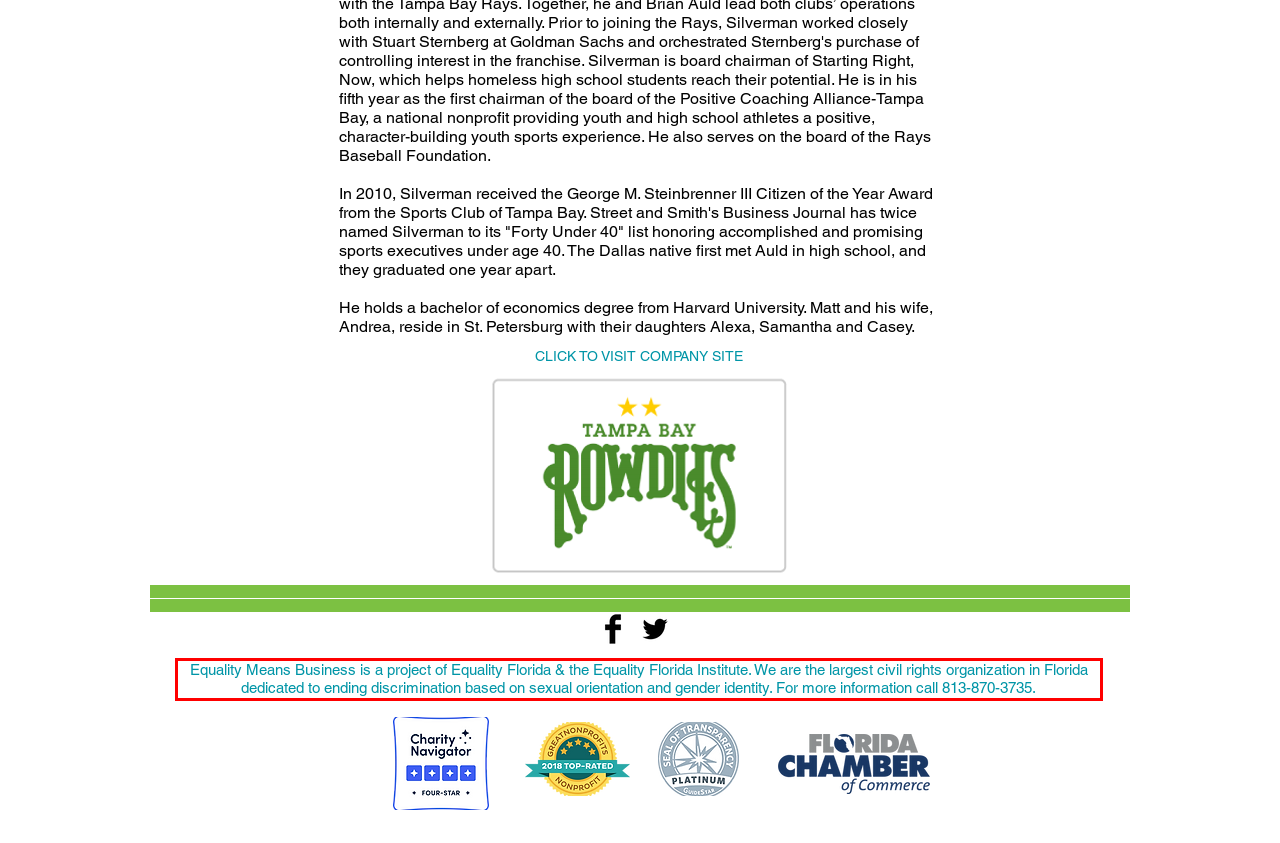Given a webpage screenshot with a red bounding box, perform OCR to read and deliver the text enclosed by the red bounding box.

Equality Means Business is a project of Equality Florida & the Equality Florida Institute. We are the largest civil rights organization in Florida dedicated to ending discrimination based on sexual orientation and gender identity. For more information call 813-870-3735.